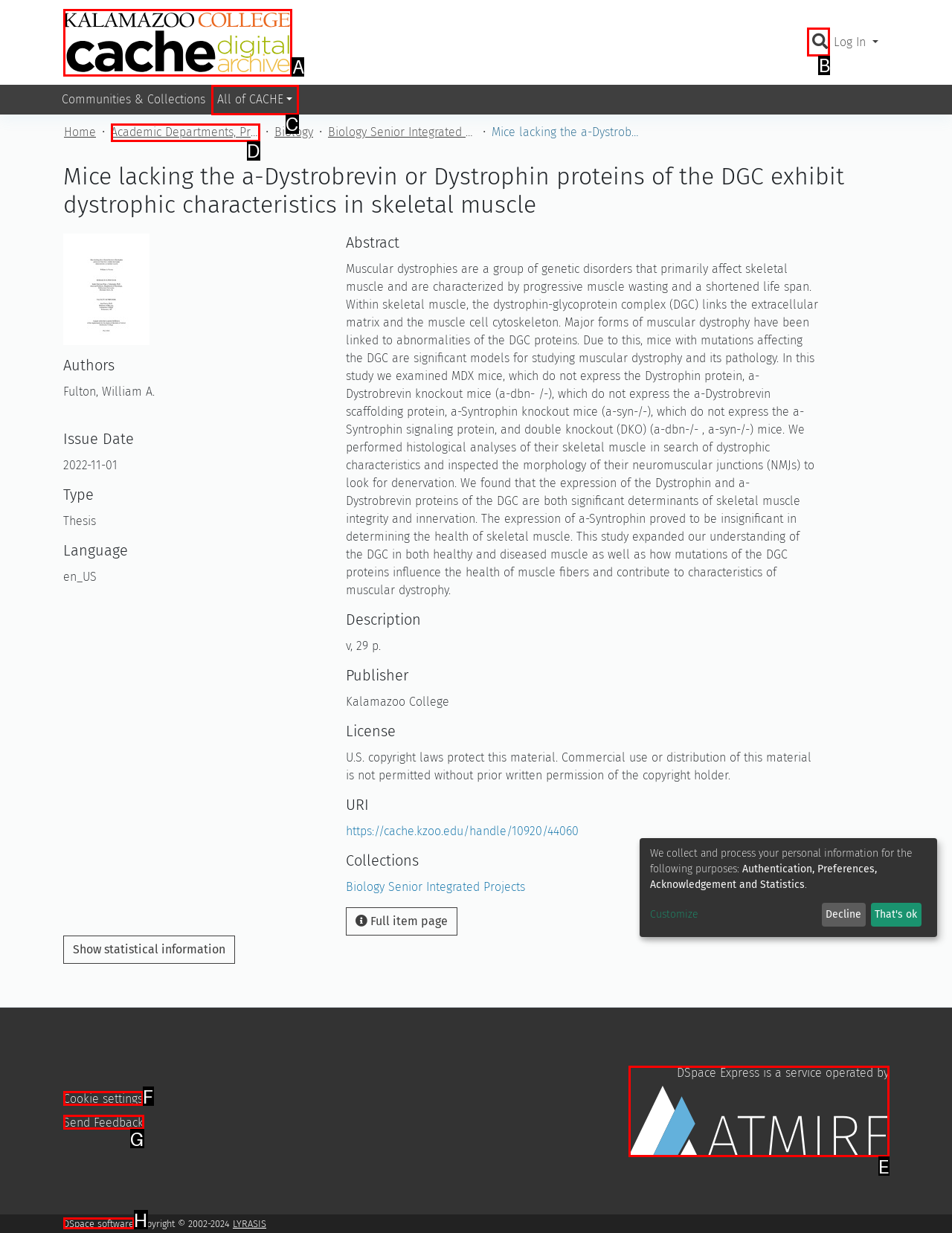Choose the UI element that best aligns with the description: All of CACHE
Respond with the letter of the chosen option directly.

C